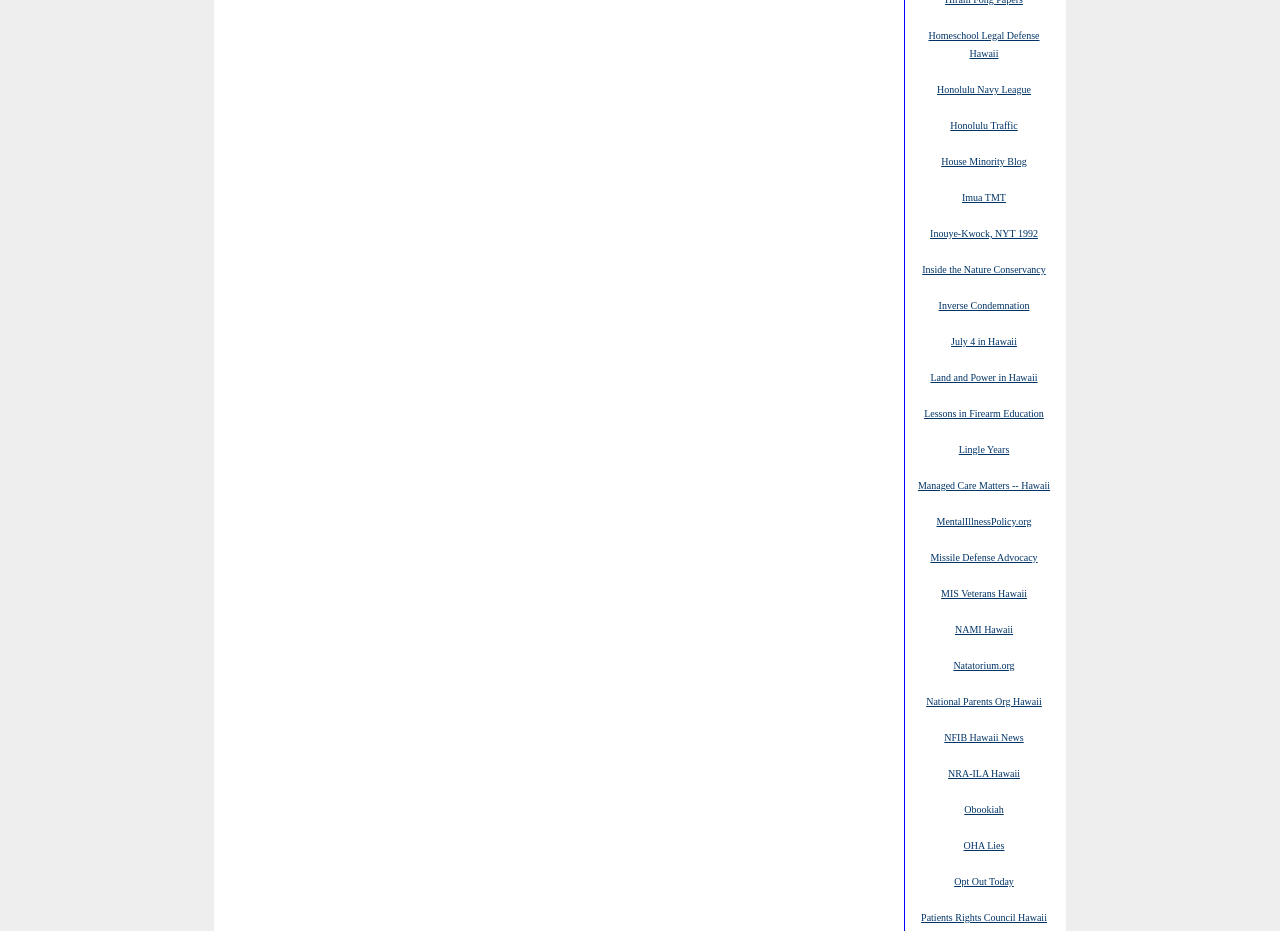Provide a single word or phrase answer to the question: 
What is the link below 'Inside the Nature Conservancy'?

Inverse Condemnation